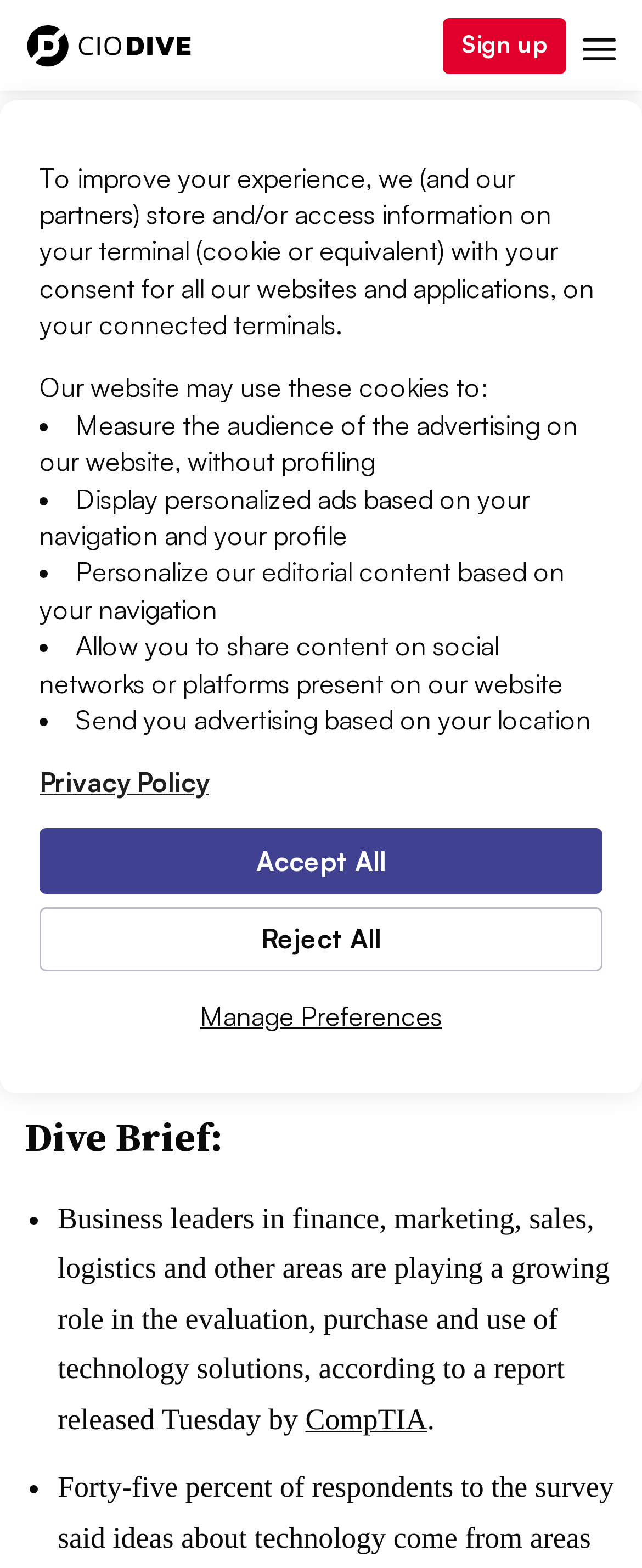Who is the author of the article?
Using the image, elaborate on the answer with as much detail as possible.

I found the author's name by looking at the static text 'By' followed by a link 'Justine Brown' with the description 'Contributing Editor', indicating that Justine Brown is the author of the article.